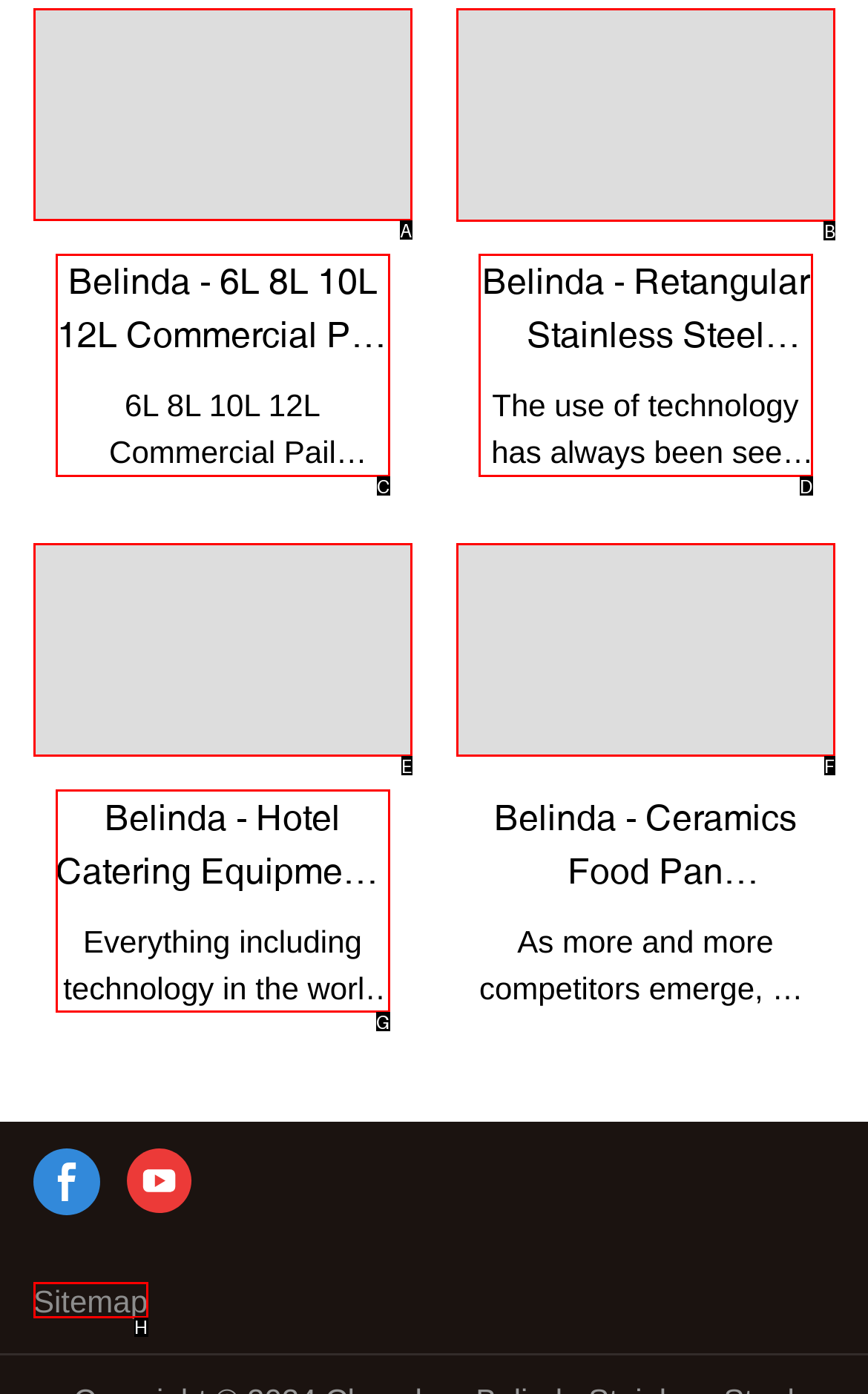Determine the letter of the element you should click to carry out the task: Read the article introduction
Answer with the letter from the given choices.

None